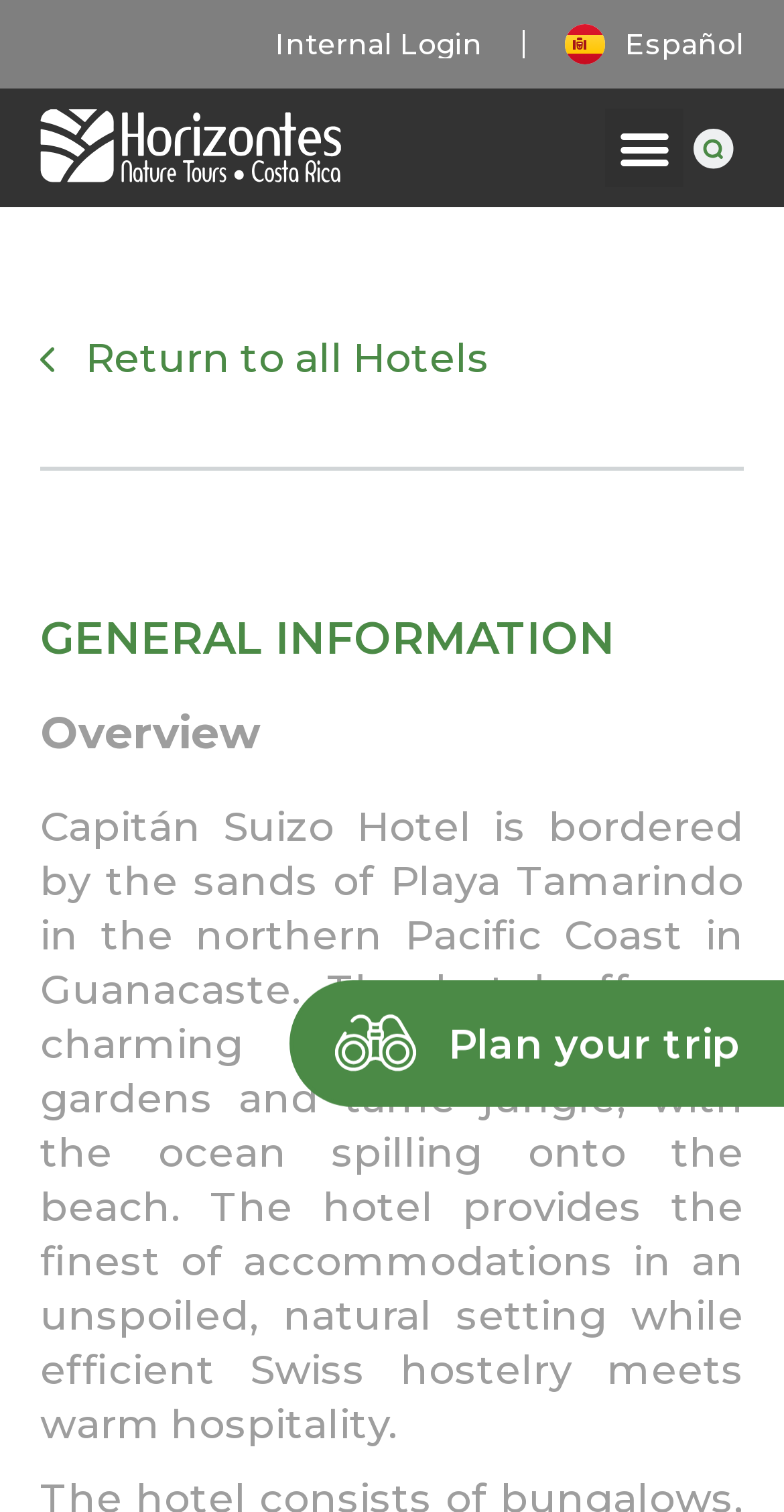What is the theme of the hotel's surroundings?
Use the image to answer the question with a single word or phrase.

Natural setting